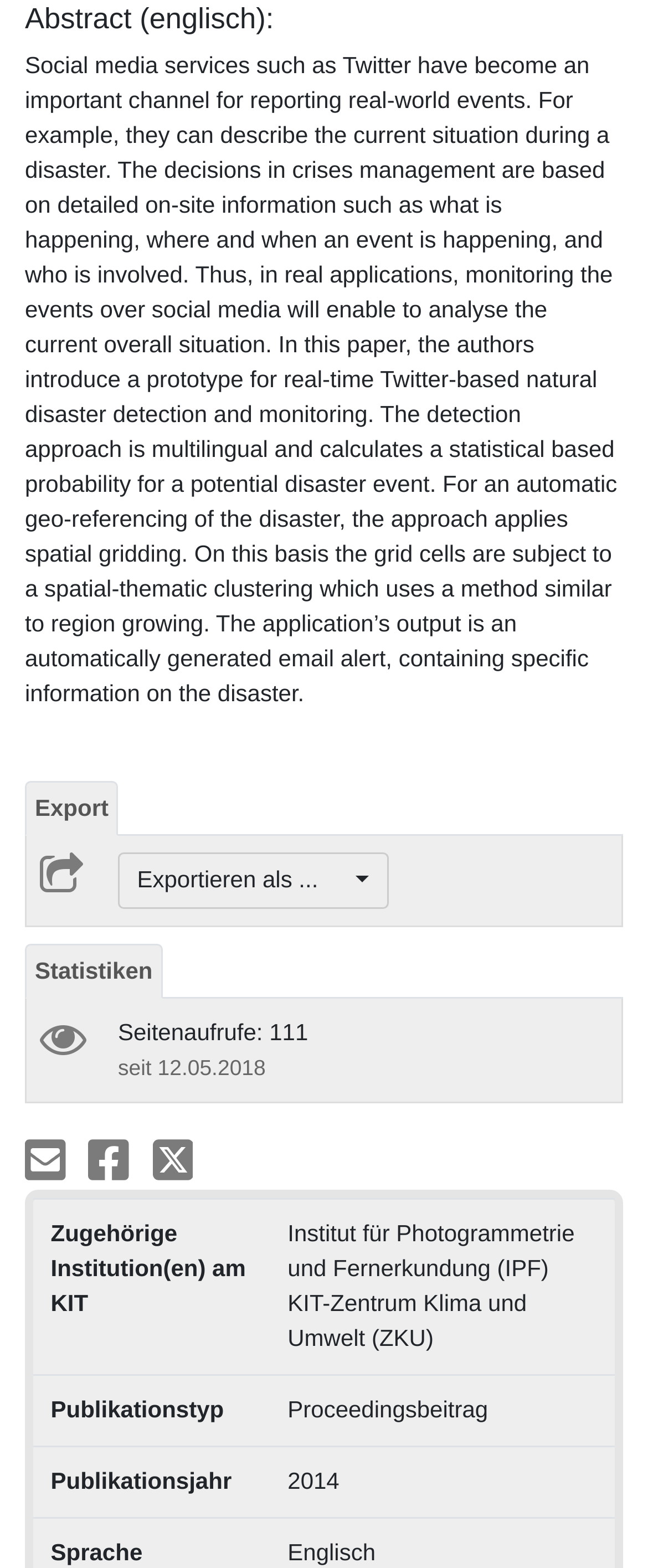Given the element description: "Export", predict the bounding box coordinates of the UI element it refers to, using four float numbers between 0 and 1, i.e., [left, top, right, bottom].

[0.038, 0.498, 0.183, 0.533]